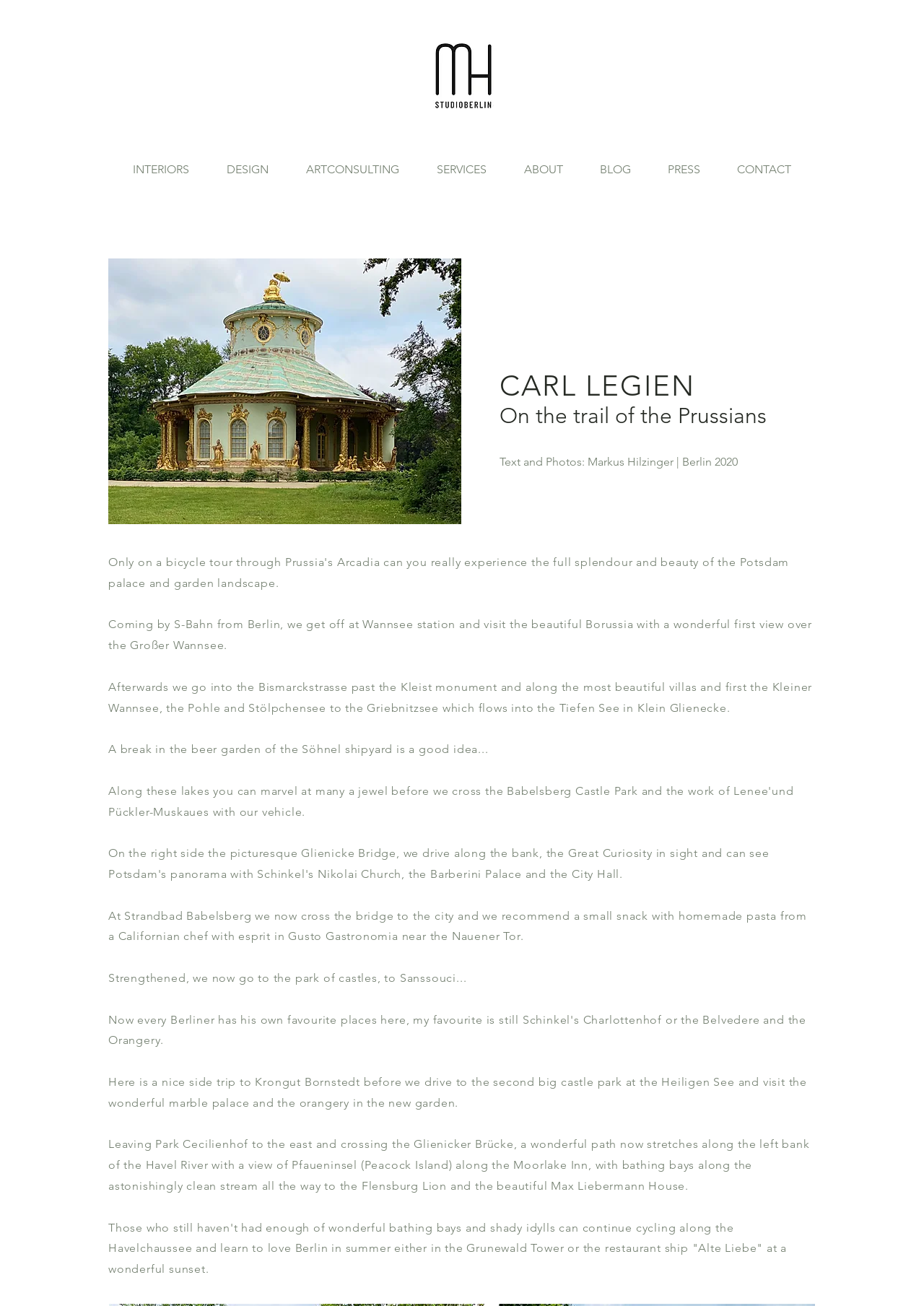Locate the bounding box coordinates of the element that should be clicked to execute the following instruction: "Navigate to INTERIORS".

[0.123, 0.121, 0.225, 0.139]